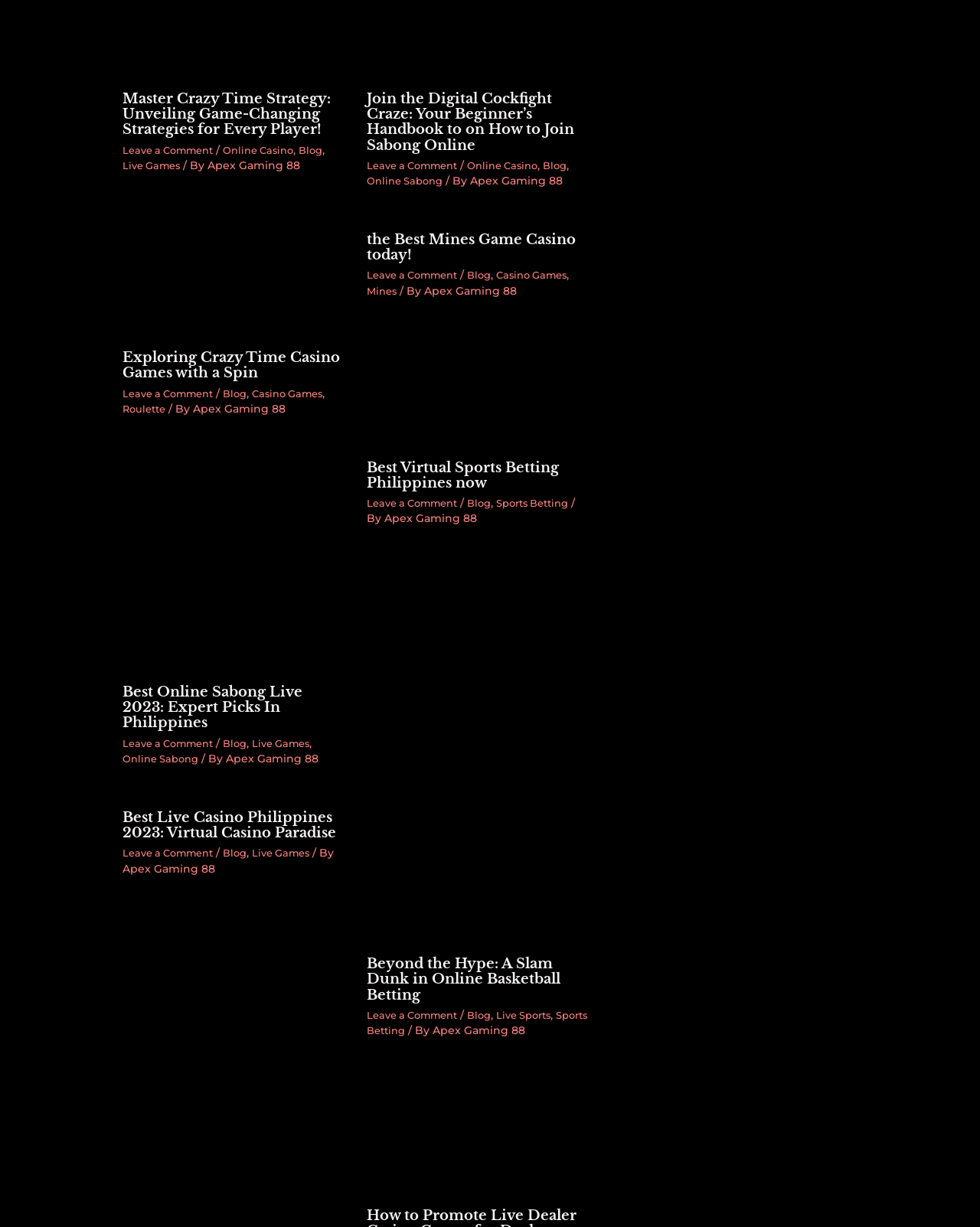Give a one-word or short-phrase answer to the following question: 
What is the category of the last article on this webpage?

Live Casino